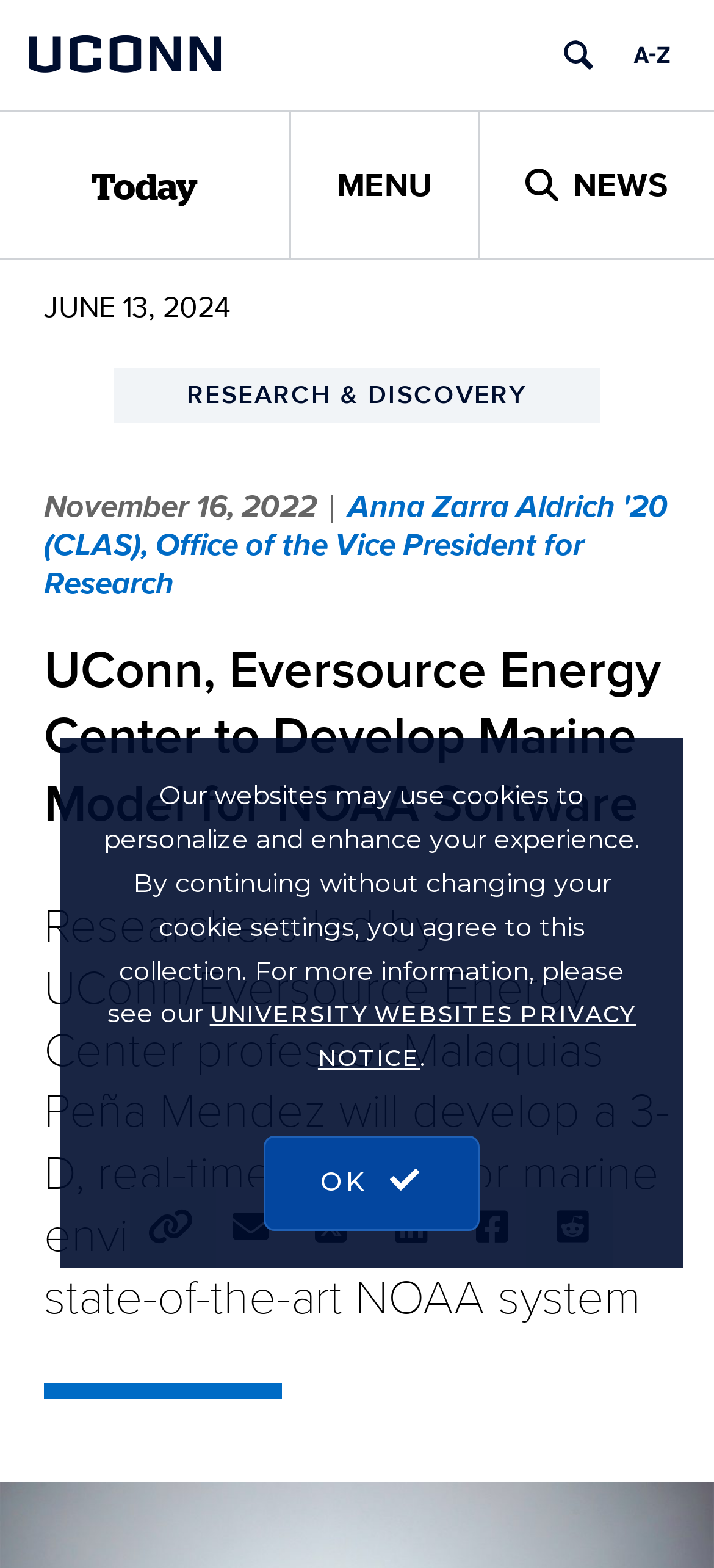Determine the bounding box coordinates of the clickable region to carry out the instruction: "Click the Hauterrfly logo".

None